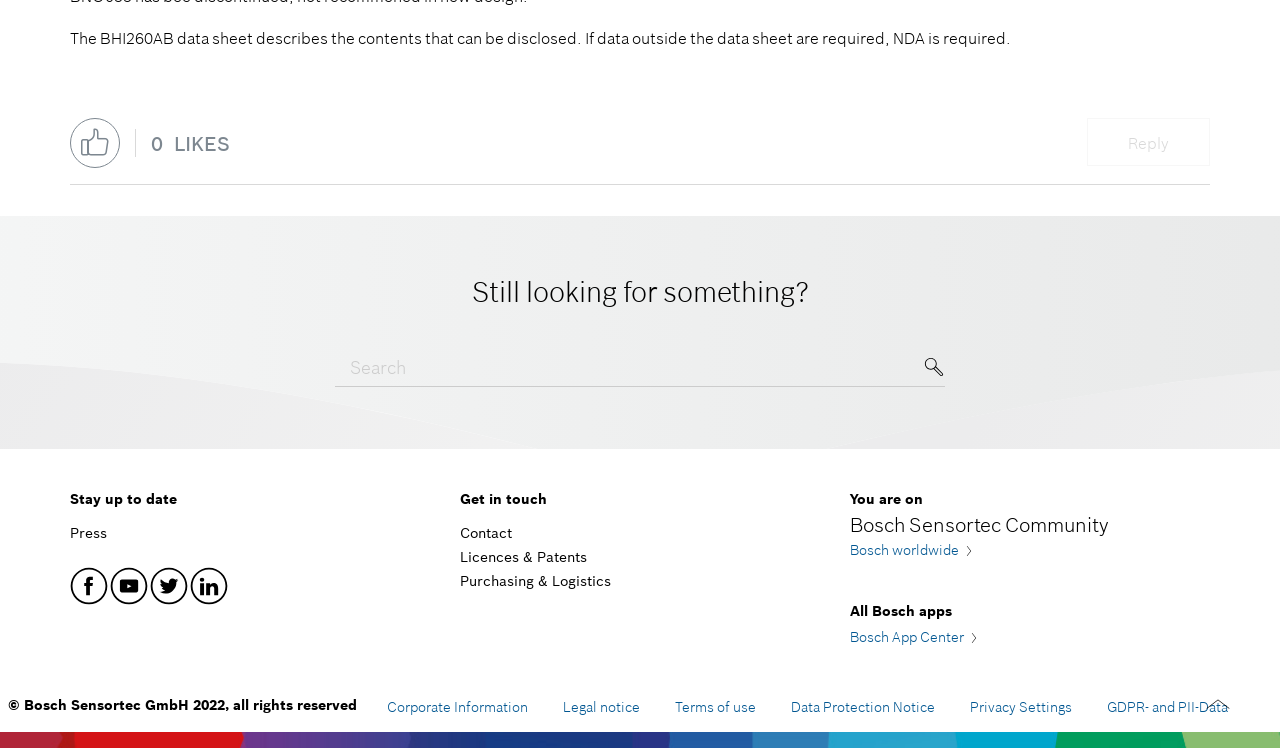Using the description "Purchasing & Logistics", locate and provide the bounding box of the UI element.

[0.359, 0.765, 0.477, 0.789]